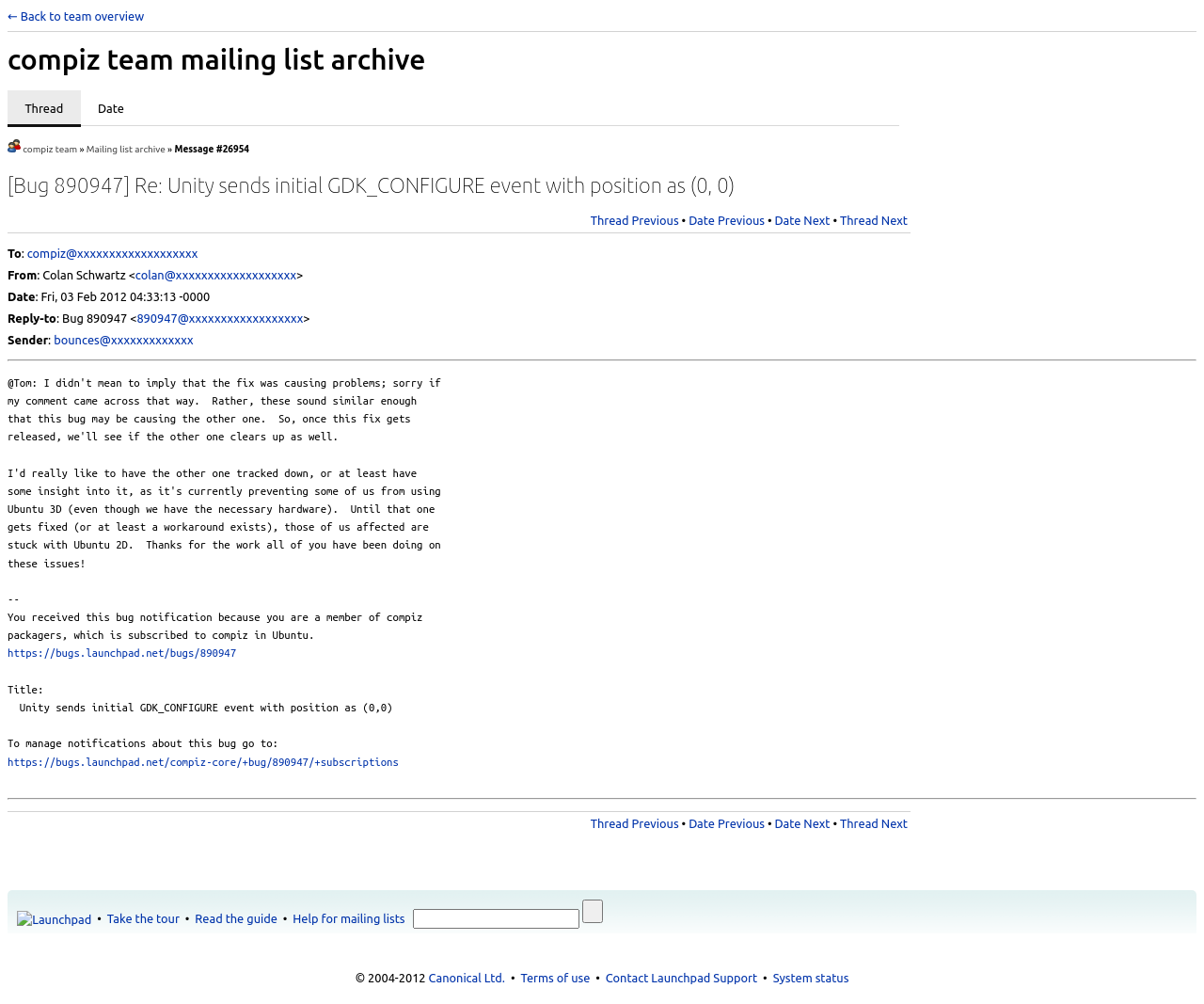Bounding box coordinates are specified in the format (top-left x, top-left y, bottom-right x, bottom-right y). All values are floating point numbers bounded between 0 and 1. Please provide the bounding box coordinate of the region this sentence describes: ← Back to team overview

[0.006, 0.009, 0.12, 0.022]